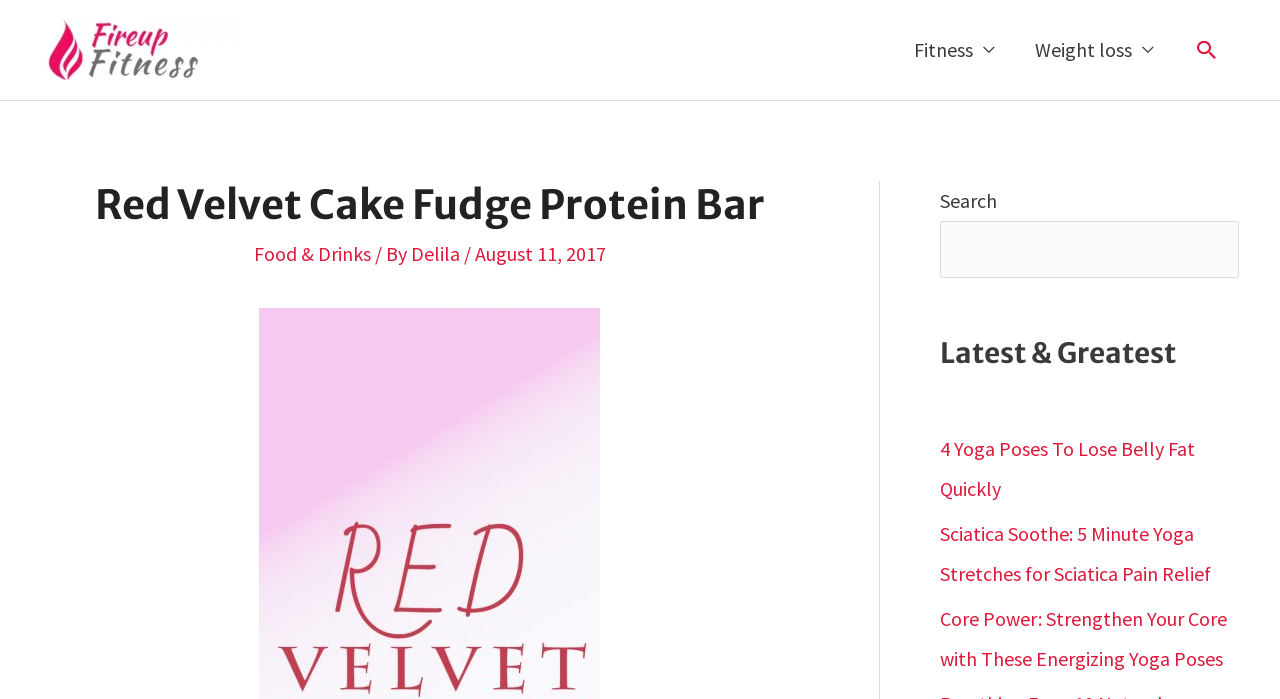Given the element description Delila, identify the bounding box coordinates for the UI element on the webpage screenshot. The format should be (top-left x, top-left y, bottom-right x, bottom-right y), with values between 0 and 1.

[0.321, 0.345, 0.362, 0.381]